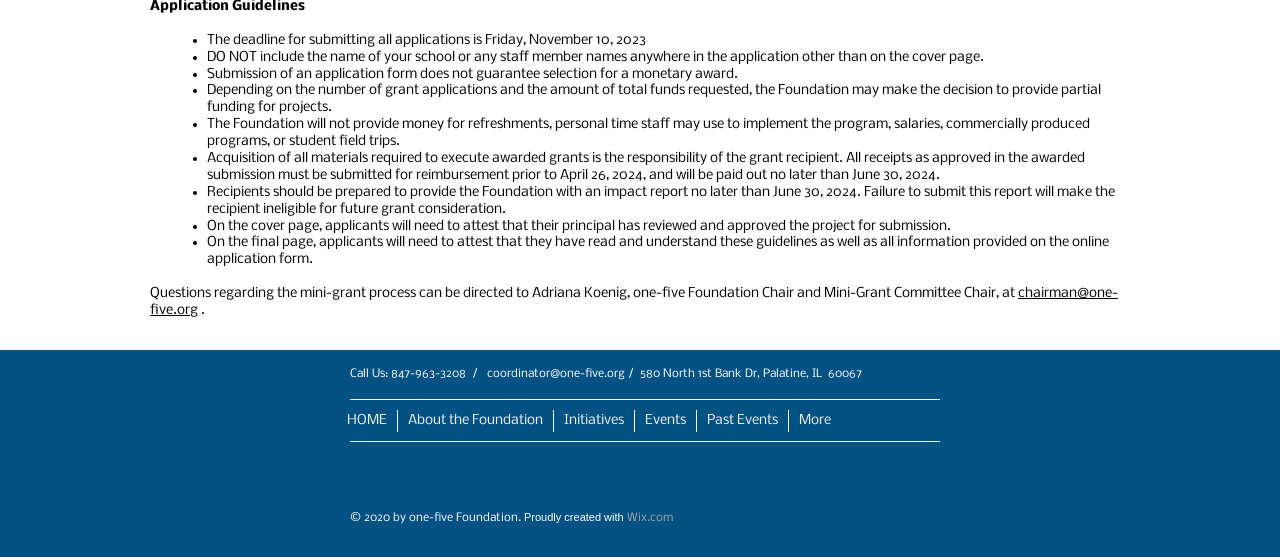Analyze the image and provide a detailed answer to the question: What is the deadline for submitting all applications?

The deadline for submitting all applications is mentioned in the first bullet point on the webpage, which states 'The deadline for submitting all applications is Friday, November 10, 2023'.